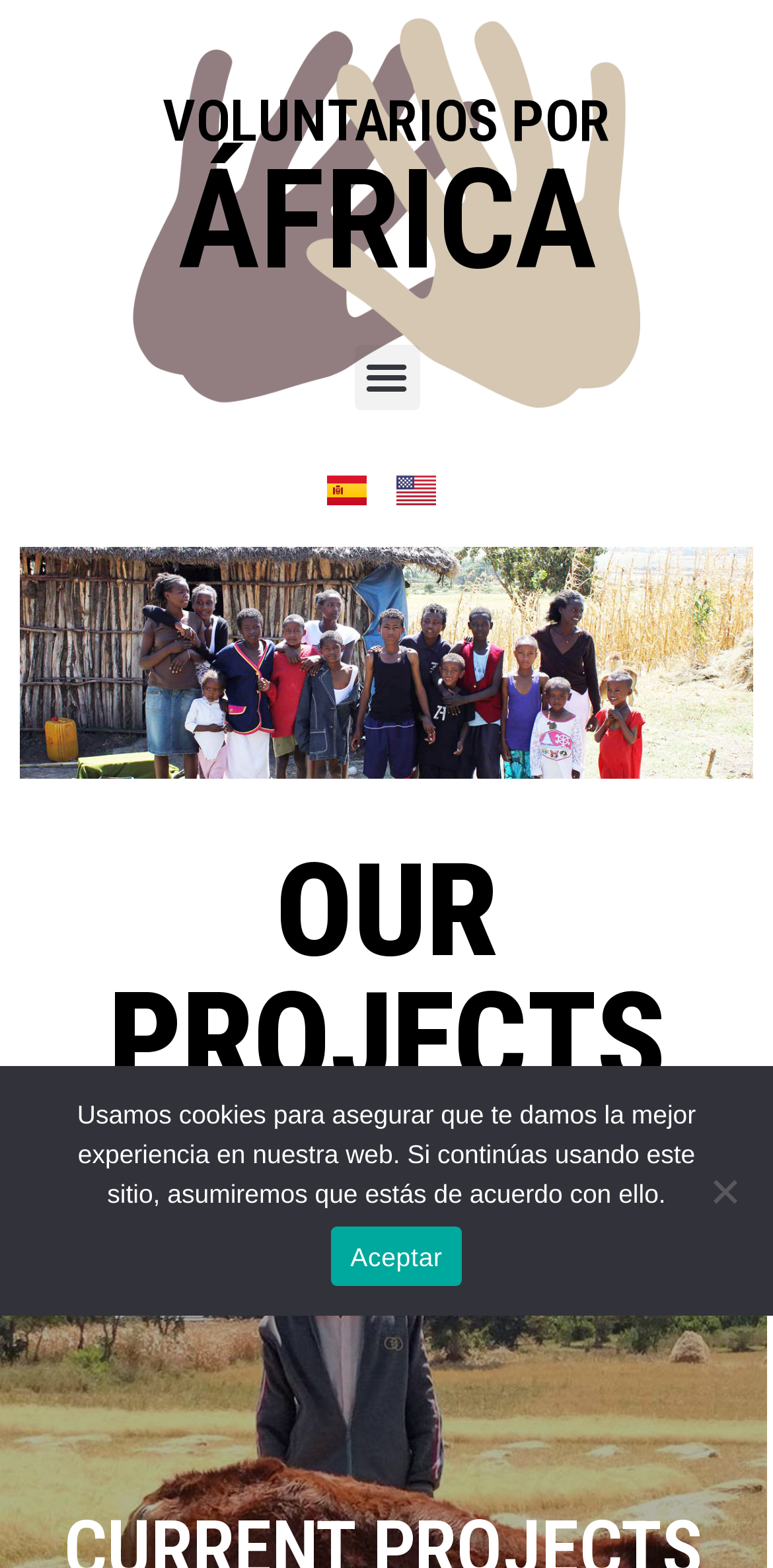How many links are on the webpage?
Please elaborate on the answer to the question with detailed information.

I counted the number of link elements on the webpage, which are the 'VOLUNTARIOS POR ÁFRICA' link, the 'Español' link, the 'English' link, and the 'Aceptar' link. There are four links in total.